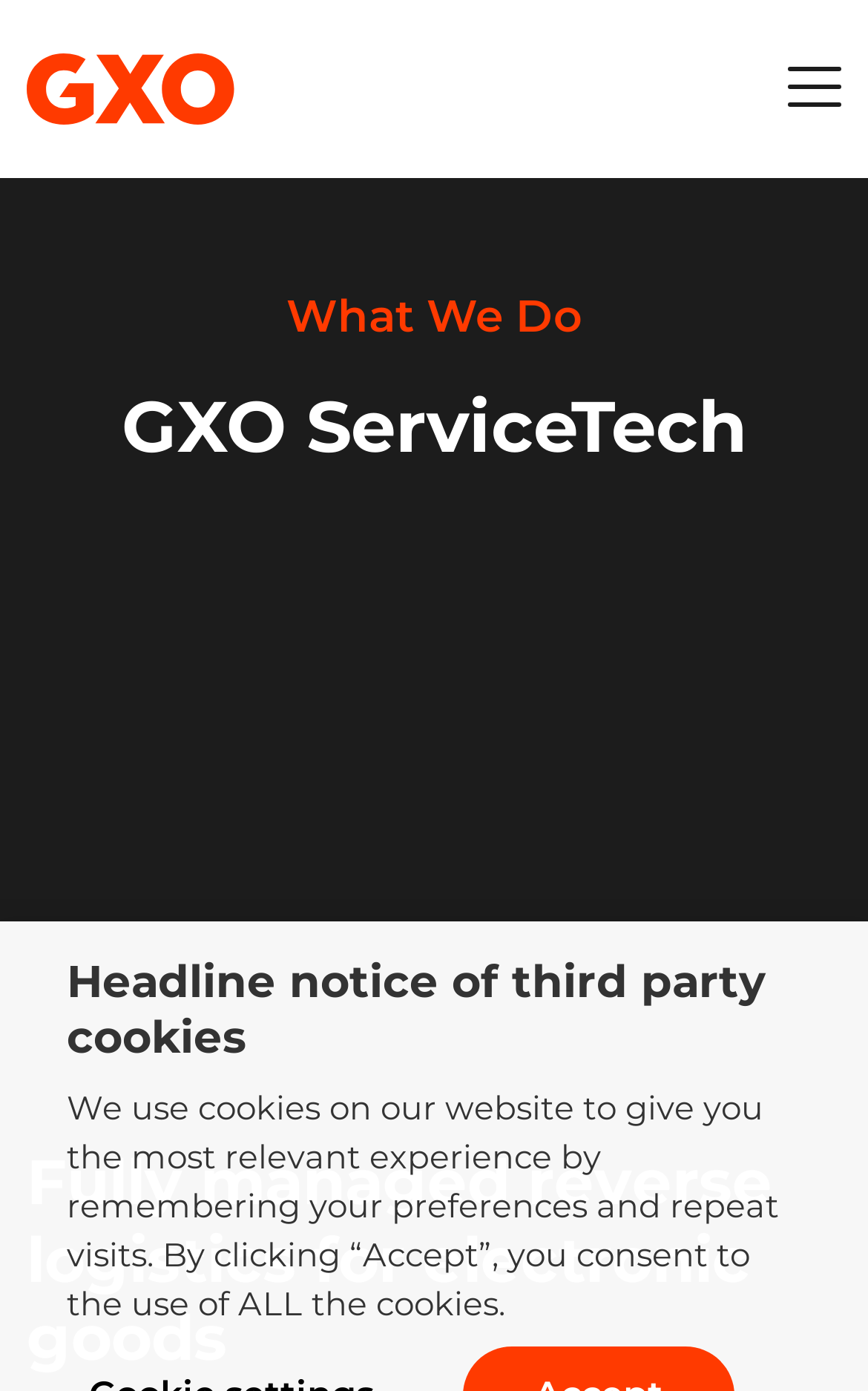Describe the webpage in detail, including text, images, and layout.

The webpage is about GXO ServiceTech, a leading specialist in reverse logistics for electronics retailers, manufacturers, and insurance providers. At the top of the page, there is a main navigation section that spans the entire width of the page. Within this section, there is a link to the GXO homepage, accompanied by a small image, positioned on the left side. On the right side of the navigation section, there is a toggle navigation button.

Below the navigation section, there are two headings. The first heading, "What We Do", is positioned on the left side, and below it, there is a link with the same text. The second heading, "GXO ServiceTech", is positioned below the first heading, also on the left side.

Further down the page, there is a notice about third-party cookies, which is highlighted as it is currently focused. This notice is positioned near the bottom of the page and spans about half of the page's width. The notice informs users that the website uses cookies to provide a personalized experience and requests consent to use all cookies.